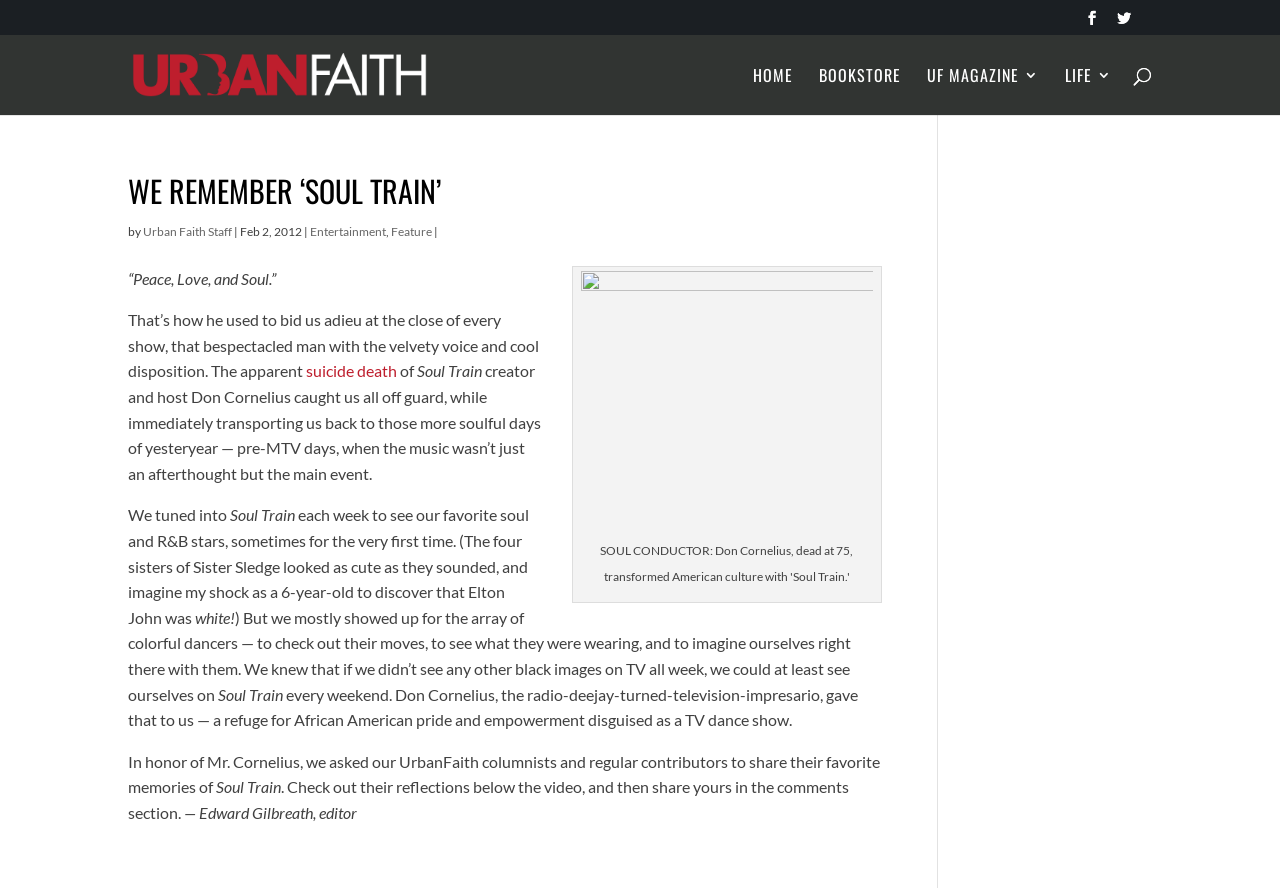Identify the bounding box of the HTML element described here: "suicide death". Provide the coordinates as four float numbers between 0 and 1: [left, top, right, bottom].

[0.239, 0.407, 0.31, 0.428]